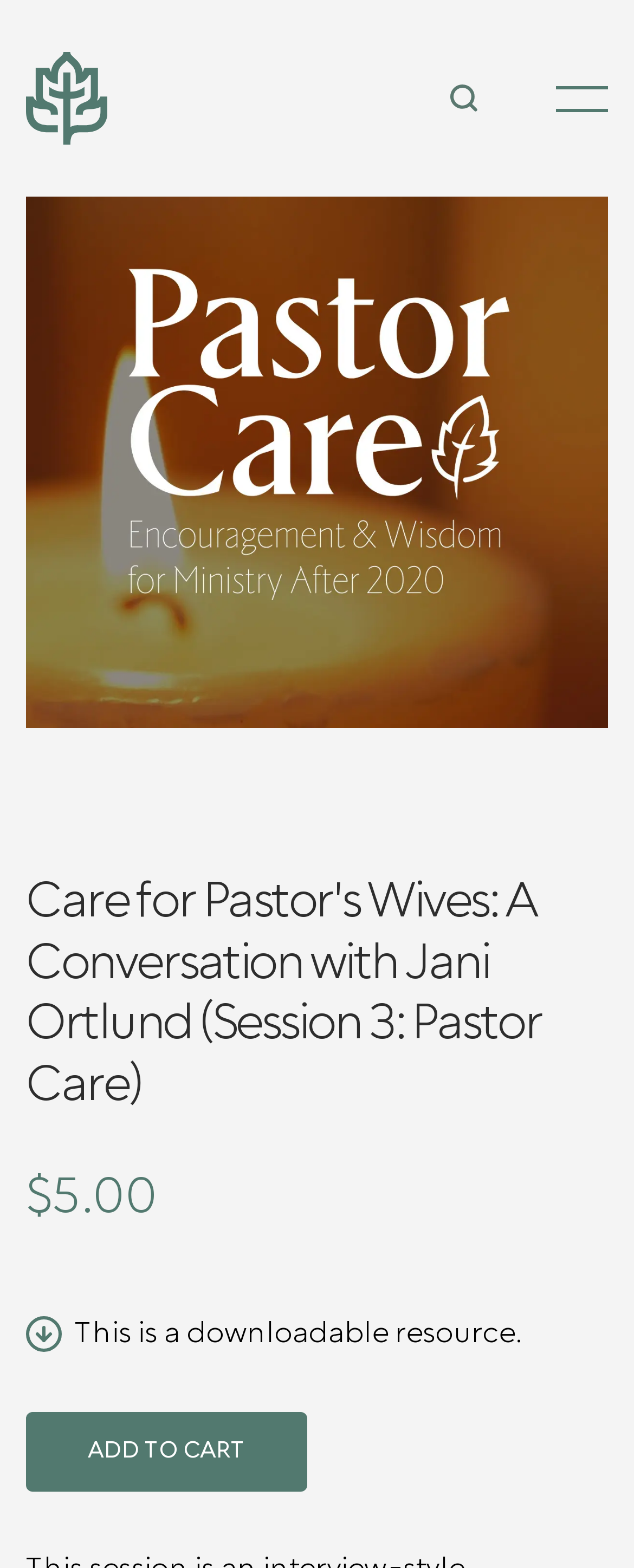What type of resource is this?
Using the image, respond with a single word or phrase.

Downloadable